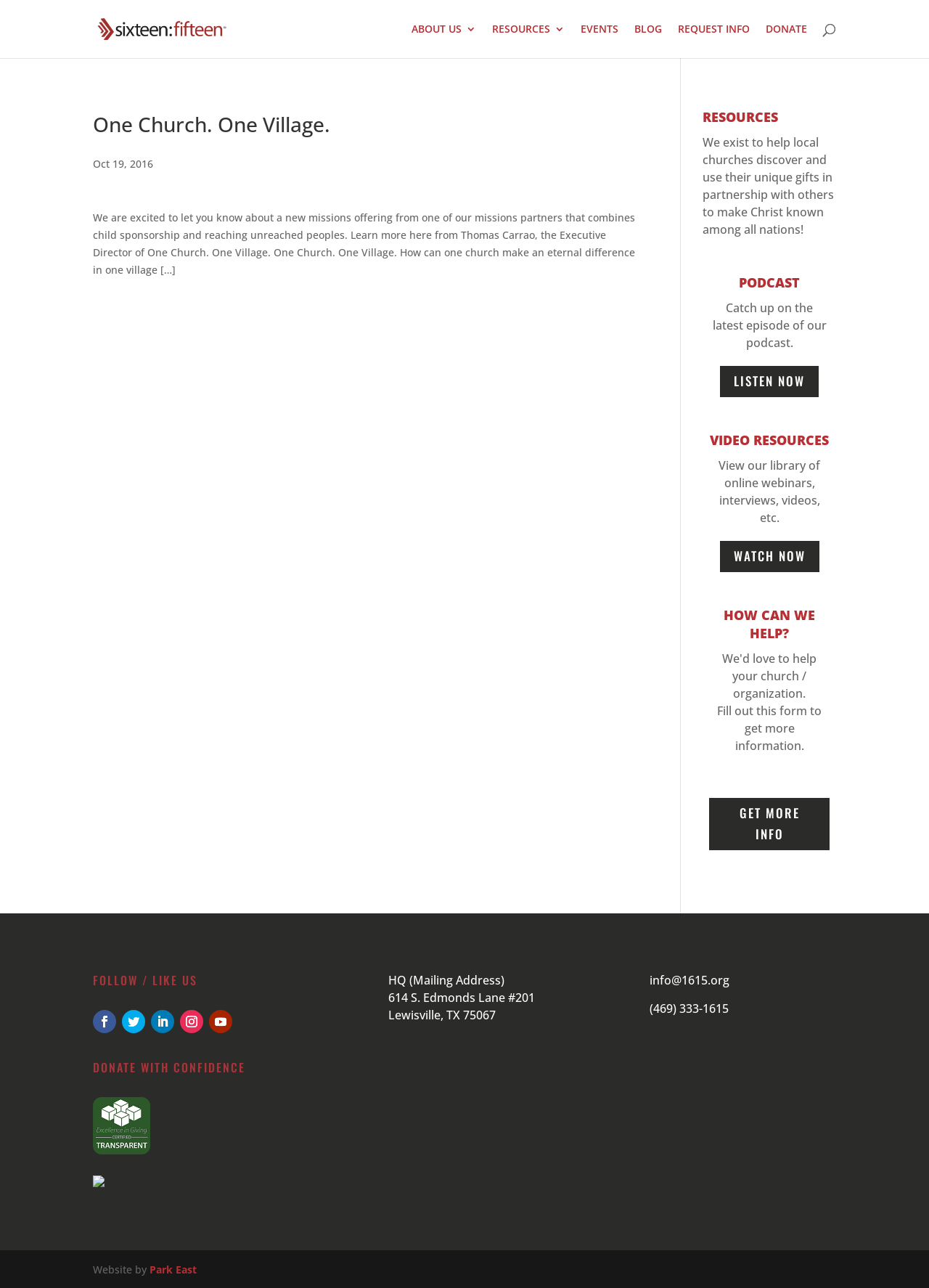How can one get more information?
Using the details from the image, give an elaborate explanation to answer the question.

The way to get more information can be found in the heading 'HOW CAN WE HELP?' with bounding box coordinates [0.764, 0.47, 0.893, 0.505] and the StaticText 'Fill out this form to get more information.' with bounding box coordinates [0.772, 0.546, 0.884, 0.585].